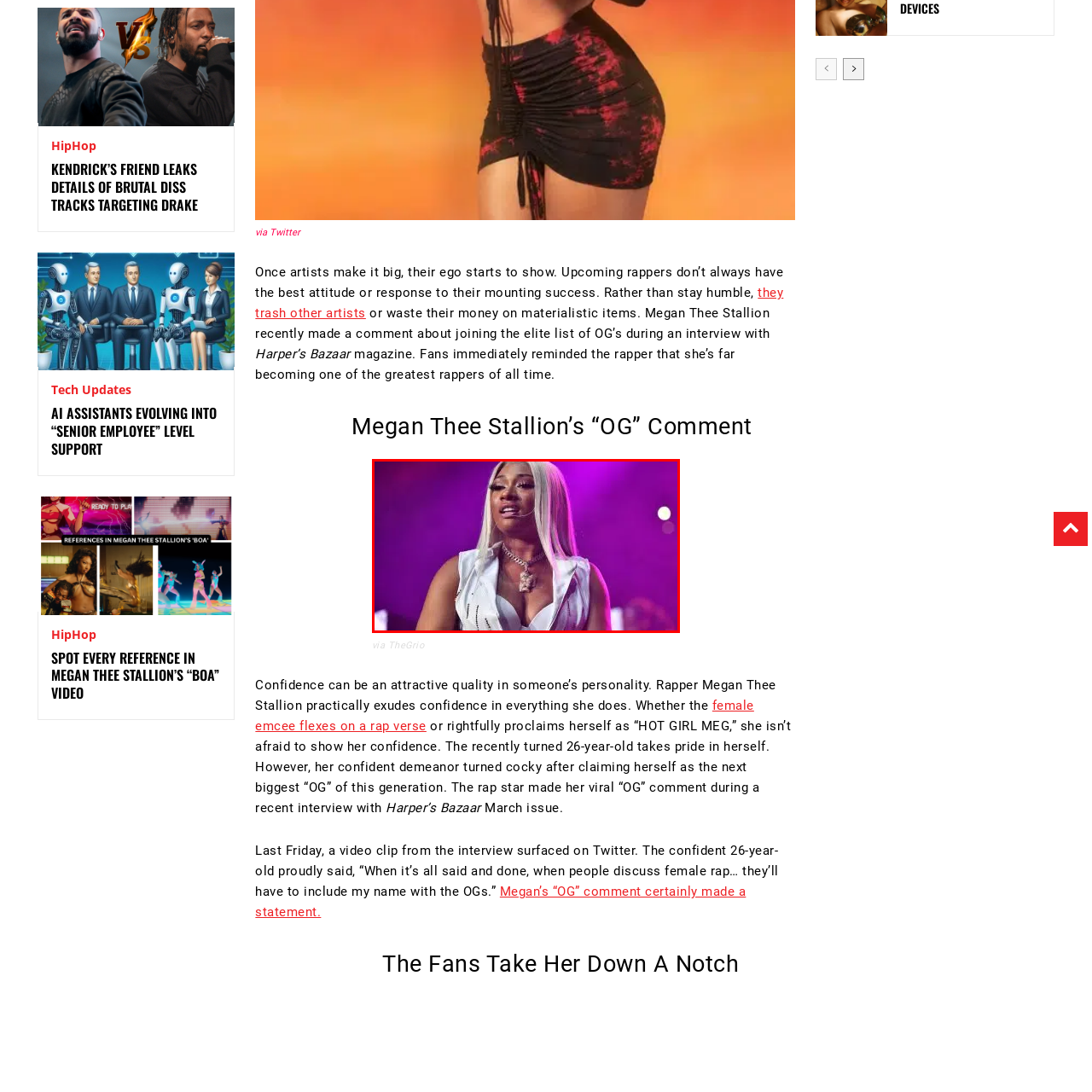Please provide a thorough description of the image inside the red frame.

In this captivating image, rapper Megan Thee Stallion is seen performing on stage, exuding confidence and charisma. With her striking platinum blonde hair cascading down and a fashionable outfit that highlights her bold personality, she commands the audience's attention. The backdrop features vibrant purple lighting, enhancing the energy of the performance. This moment captures the essence of Megan Thee Stallion as she embraces her artistry, embodying the empowerment and assertiveness she often promotes in her music. Fans admire her for not just her talent but also her strong presence, making her a standout figure in contemporary hip-hop culture.